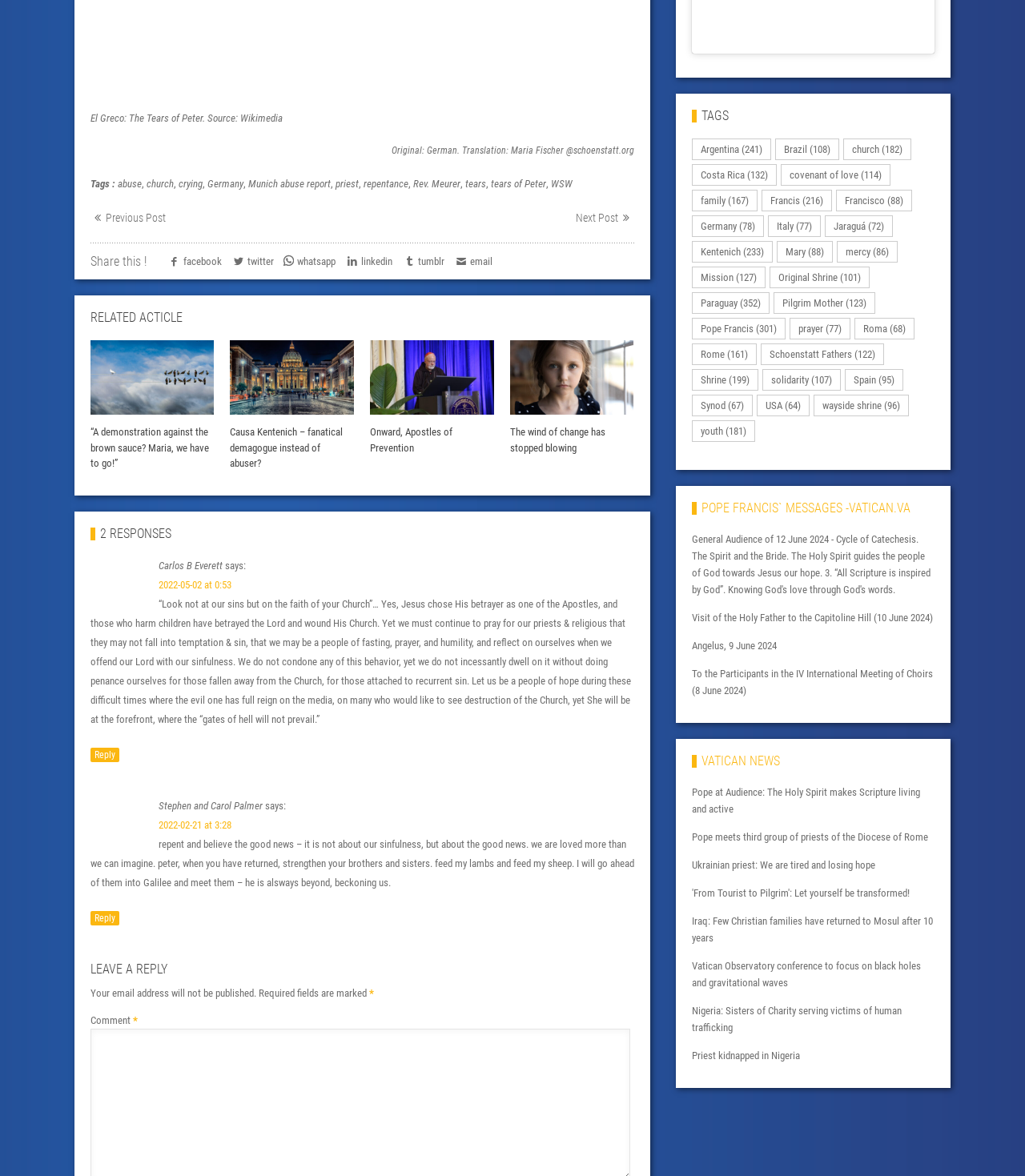Identify the bounding box coordinates for the element that needs to be clicked to fulfill this instruction: "Click the 'PROFILES' link". Provide the coordinates in the format of four float numbers between 0 and 1: [left, top, right, bottom].

None